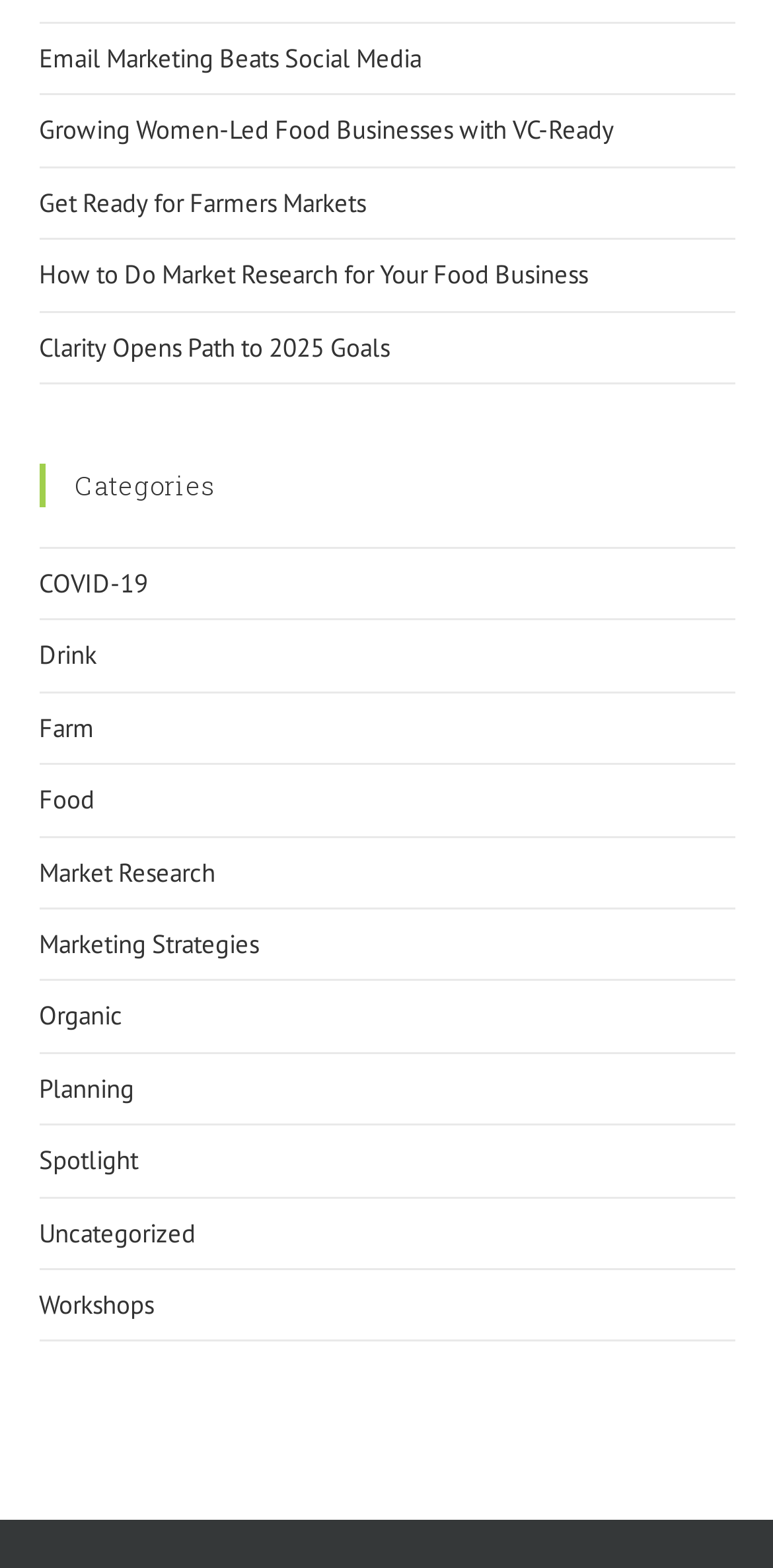Specify the bounding box coordinates of the region I need to click to perform the following instruction: "Get information on Planning". The coordinates must be four float numbers in the range of 0 to 1, i.e., [left, top, right, bottom].

[0.05, 0.683, 0.173, 0.705]